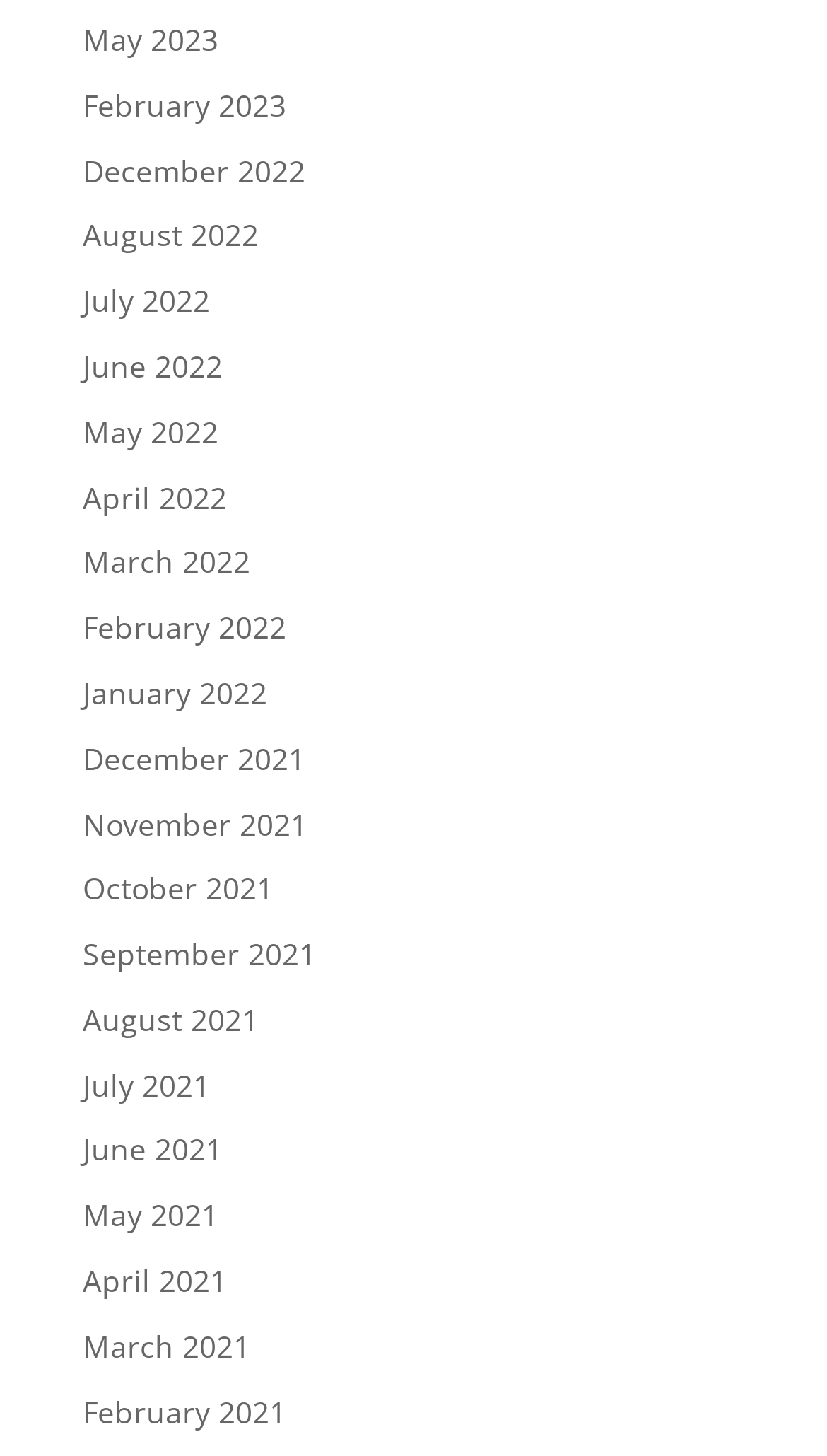Identify the bounding box coordinates of the element to click to follow this instruction: 'view May 2023'. Ensure the coordinates are four float values between 0 and 1, provided as [left, top, right, bottom].

[0.1, 0.013, 0.264, 0.041]